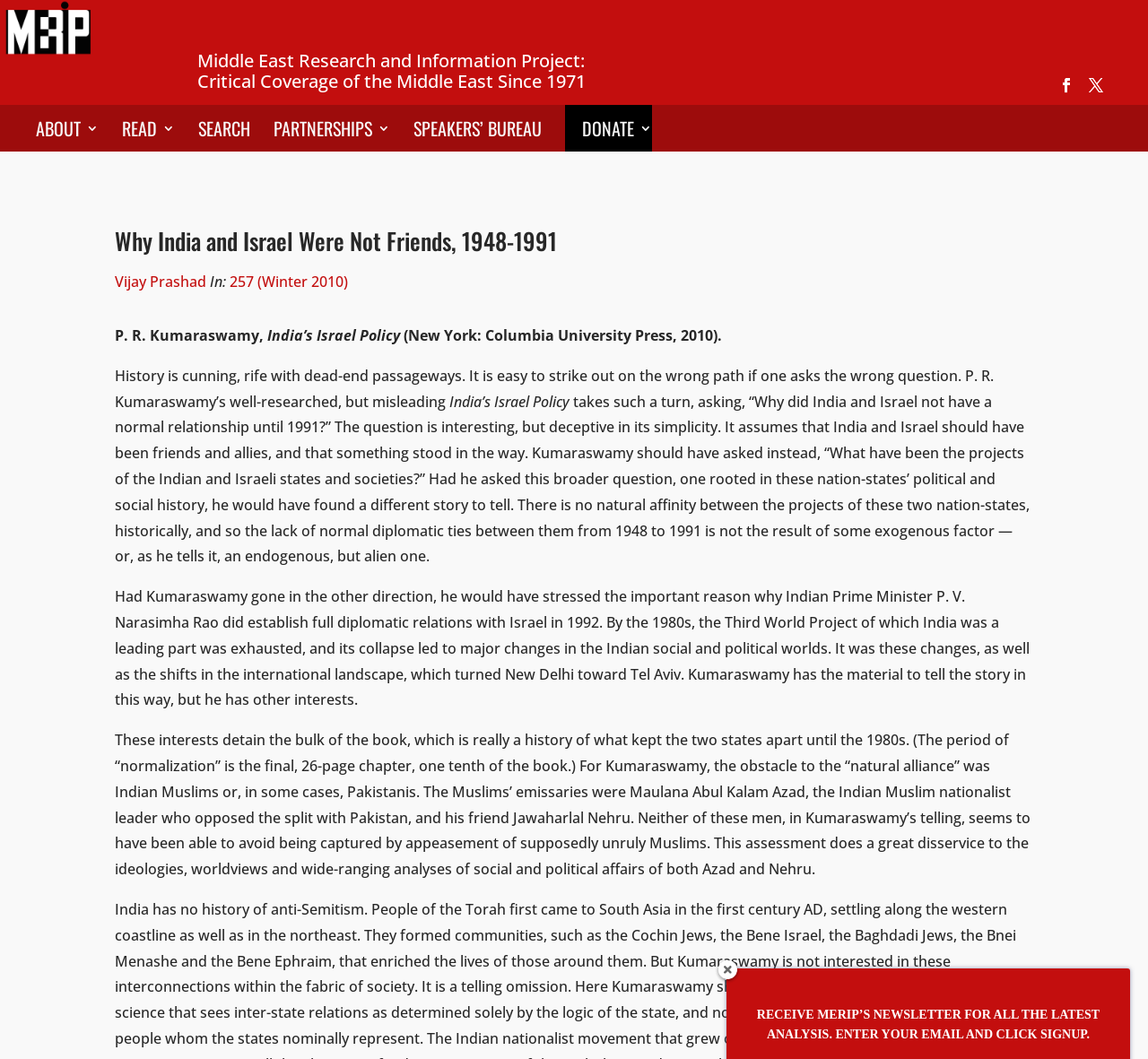Determine the bounding box coordinates of the area to click in order to meet this instruction: "Sign up for MERIP's newsletter".

[0.659, 0.952, 0.958, 0.983]